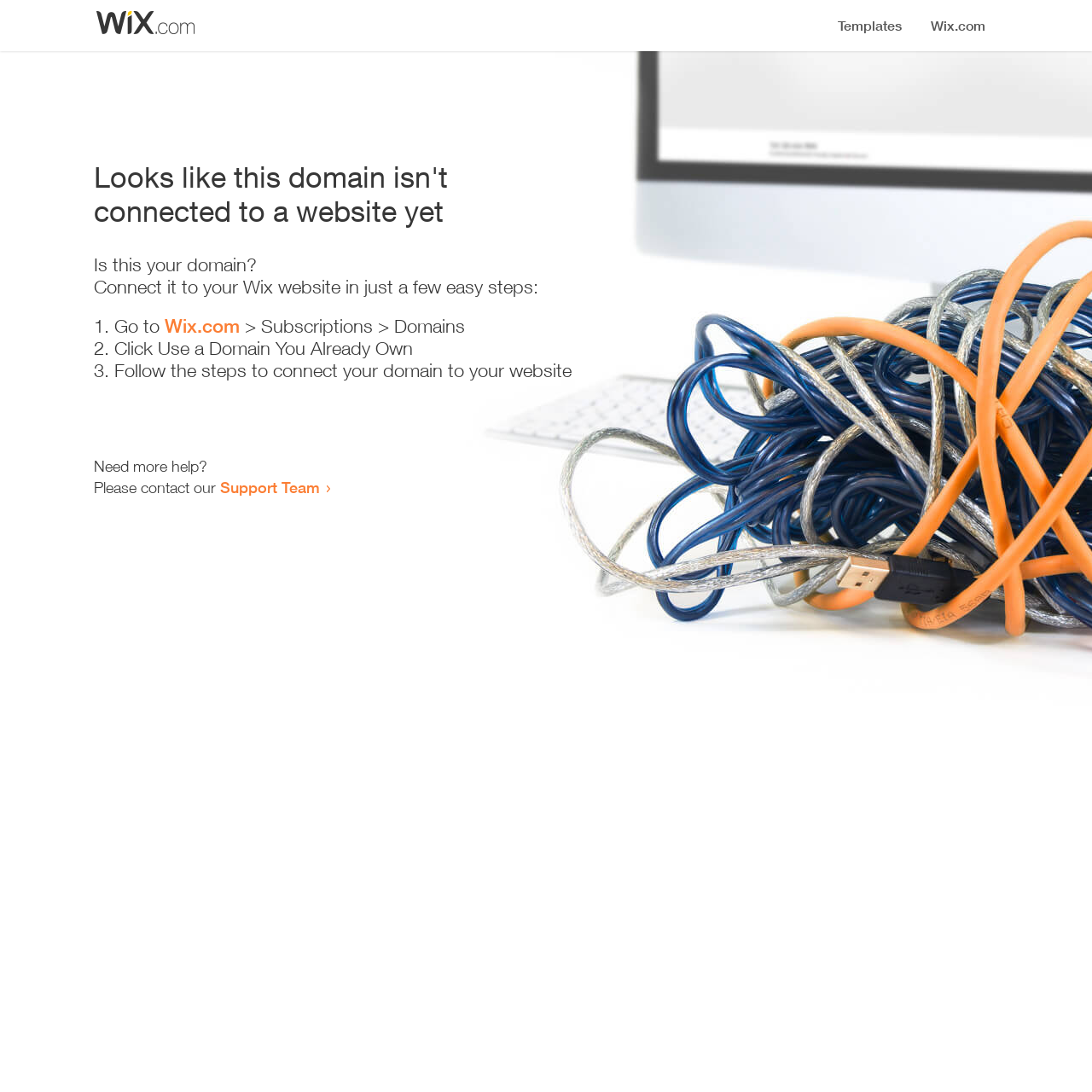Answer the question briefly using a single word or phrase: 
Where can I get more help?

Support Team